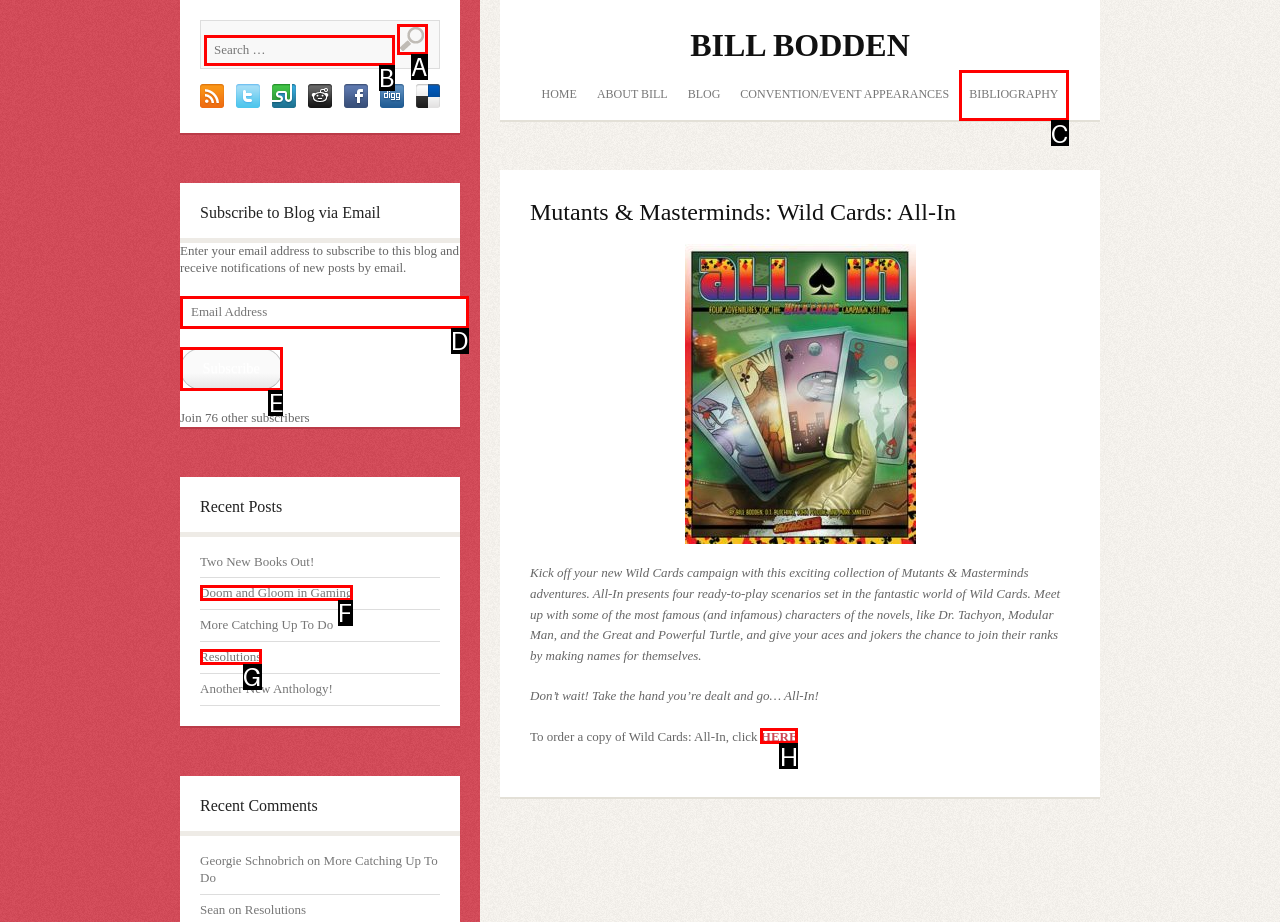Using the description: parent_node: Search name="s" placeholder="Search …", find the corresponding HTML element. Provide the letter of the matching option directly.

B